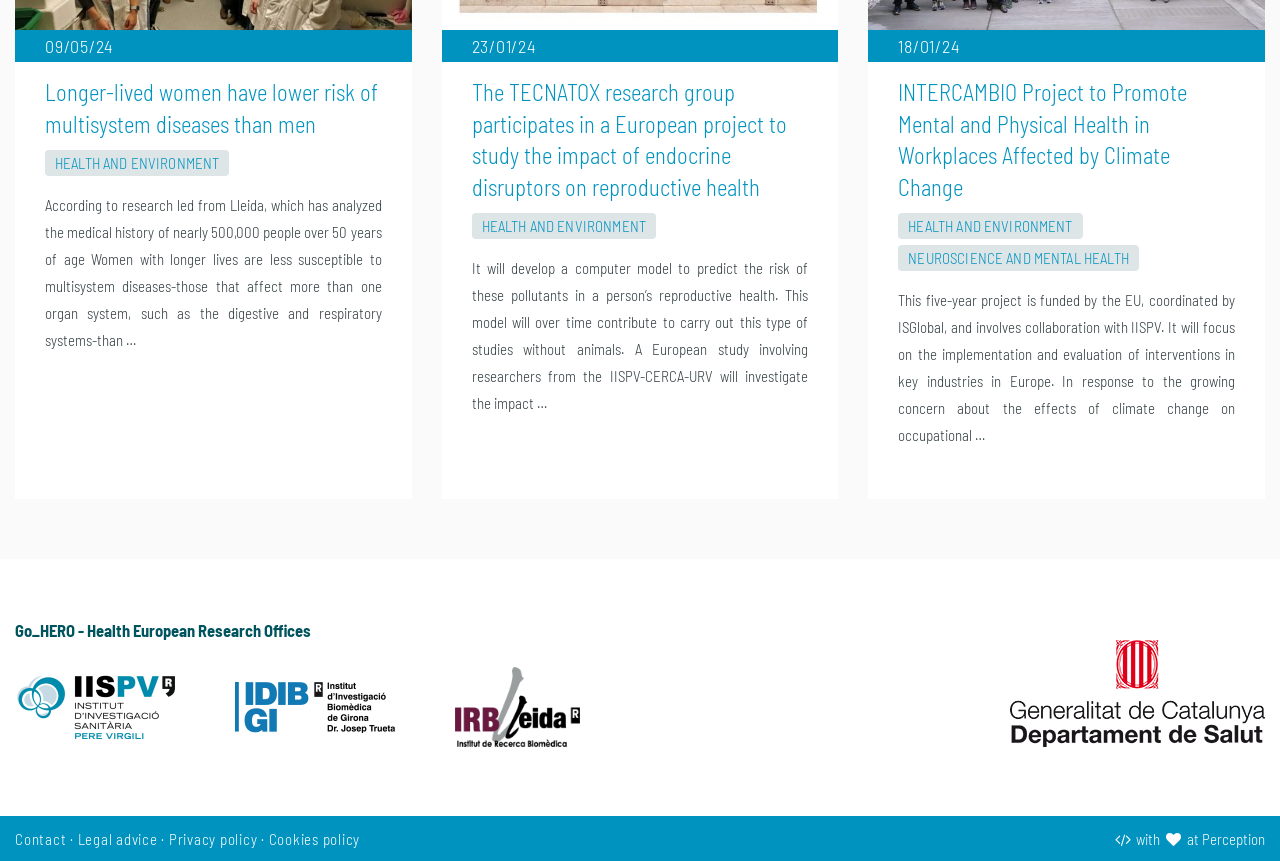Using a single word or phrase, answer the following question: 
How many categories are mentioned in the articles?

2